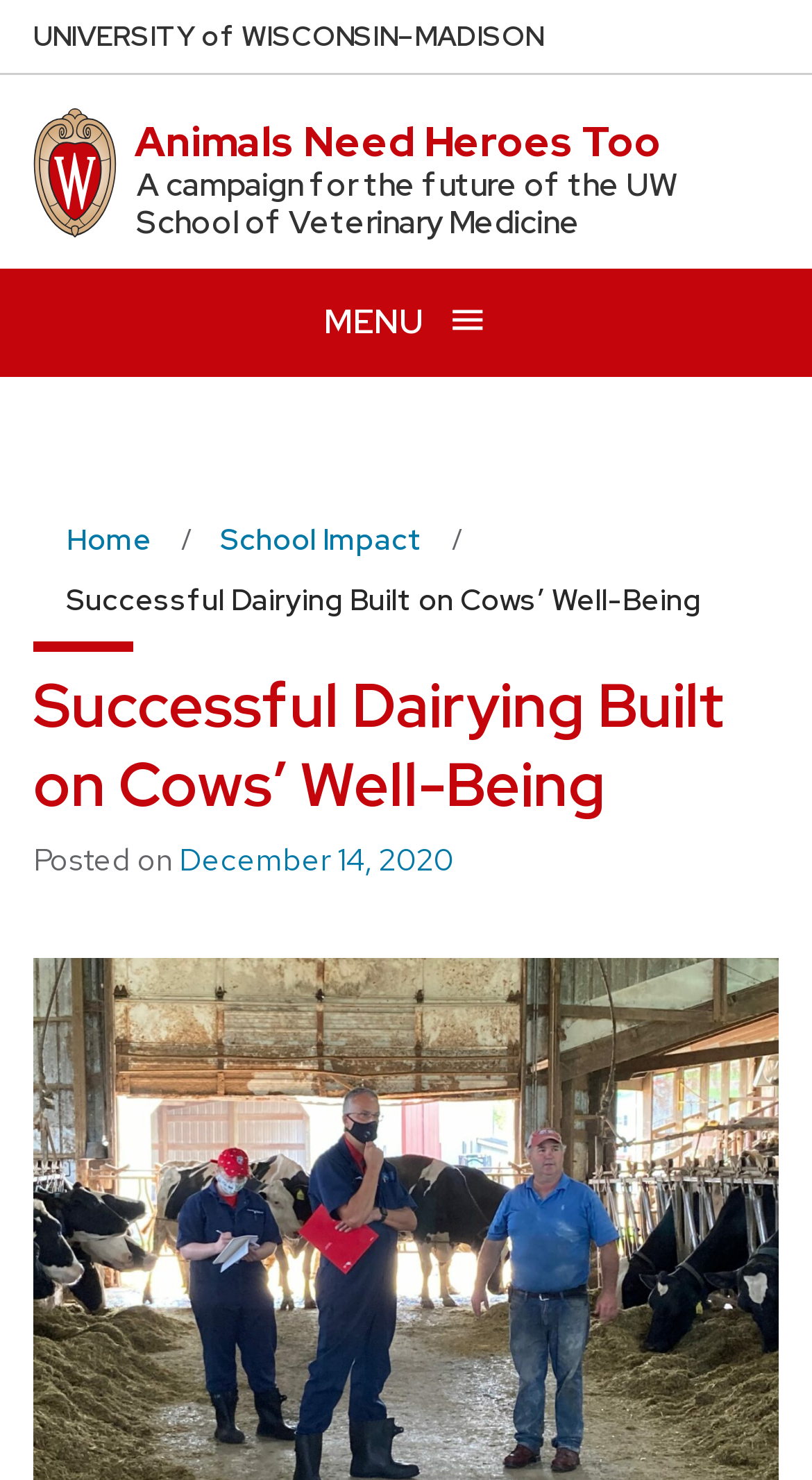What is the current menu state?
Provide a concise answer using a single word or phrase based on the image.

closed